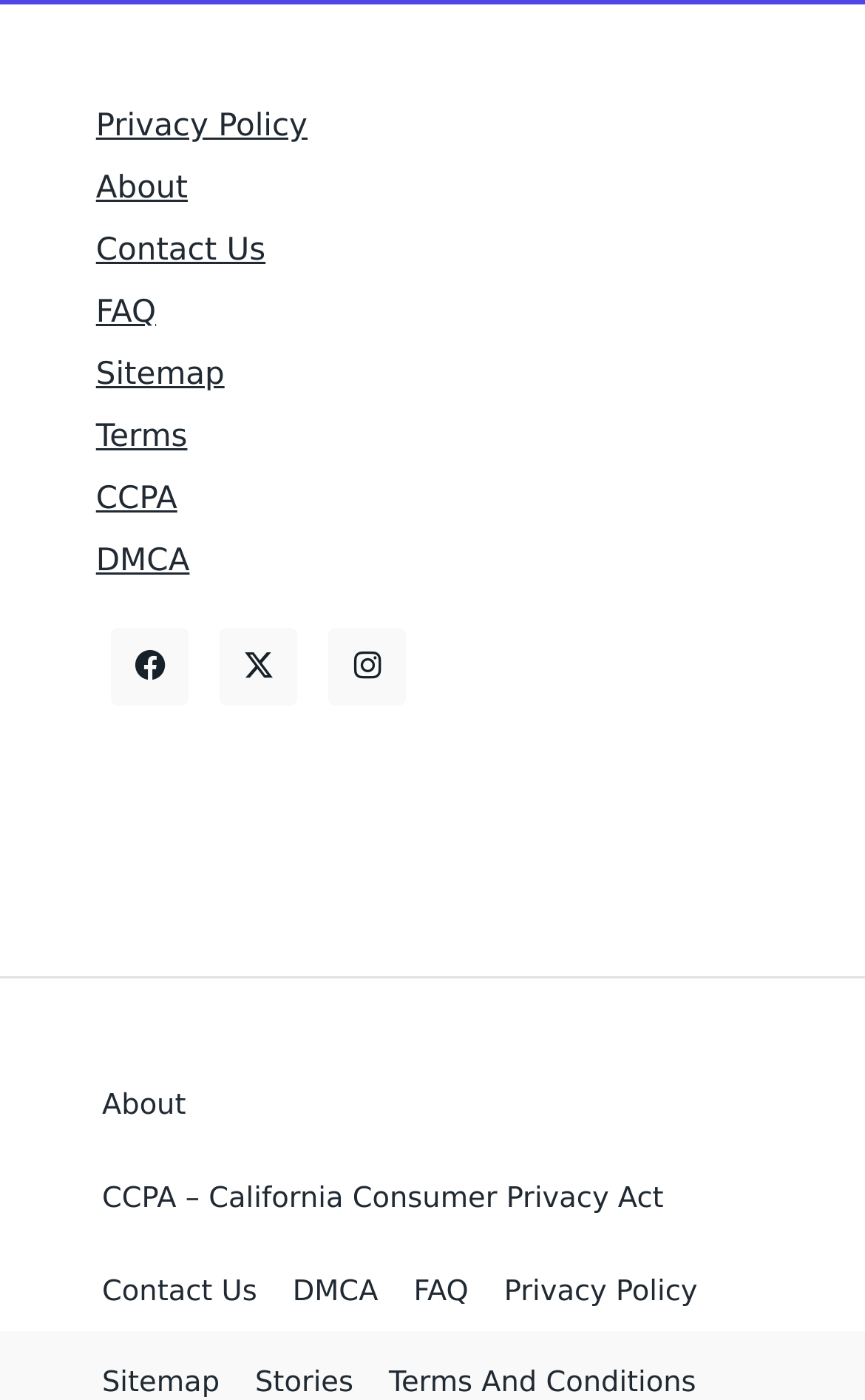Please specify the coordinates of the bounding box for the element that should be clicked to carry out this instruction: "Contact 'US'". The coordinates must be four float numbers between 0 and 1, formatted as [left, top, right, bottom].

None